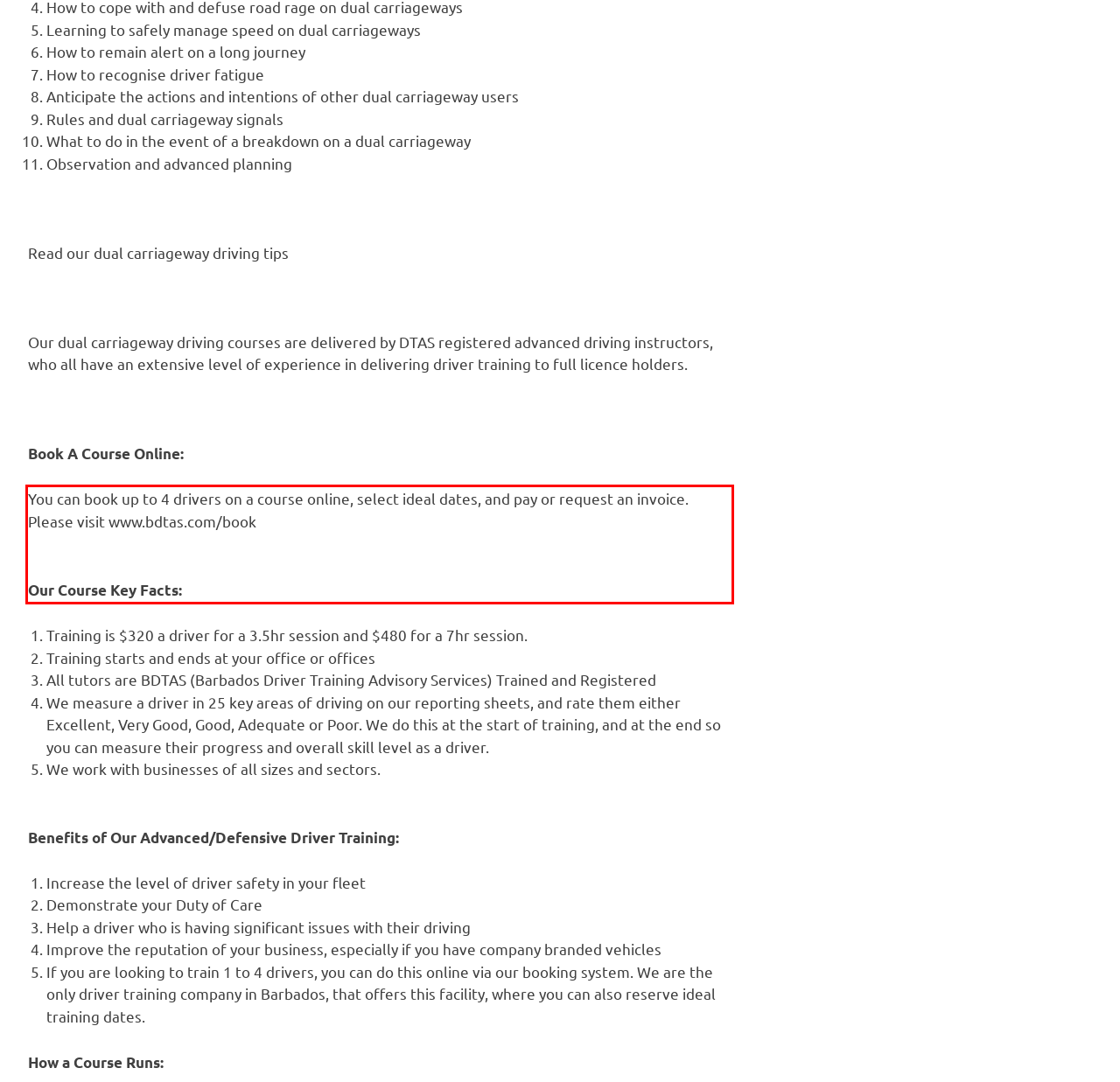Examine the screenshot of the webpage, locate the red bounding box, and perform OCR to extract the text contained within it.

You can book up to 4 drivers on a course online, select ideal dates, and pay or request an invoice. Please visit www.bdtas.com/book Our Course Key Facts: